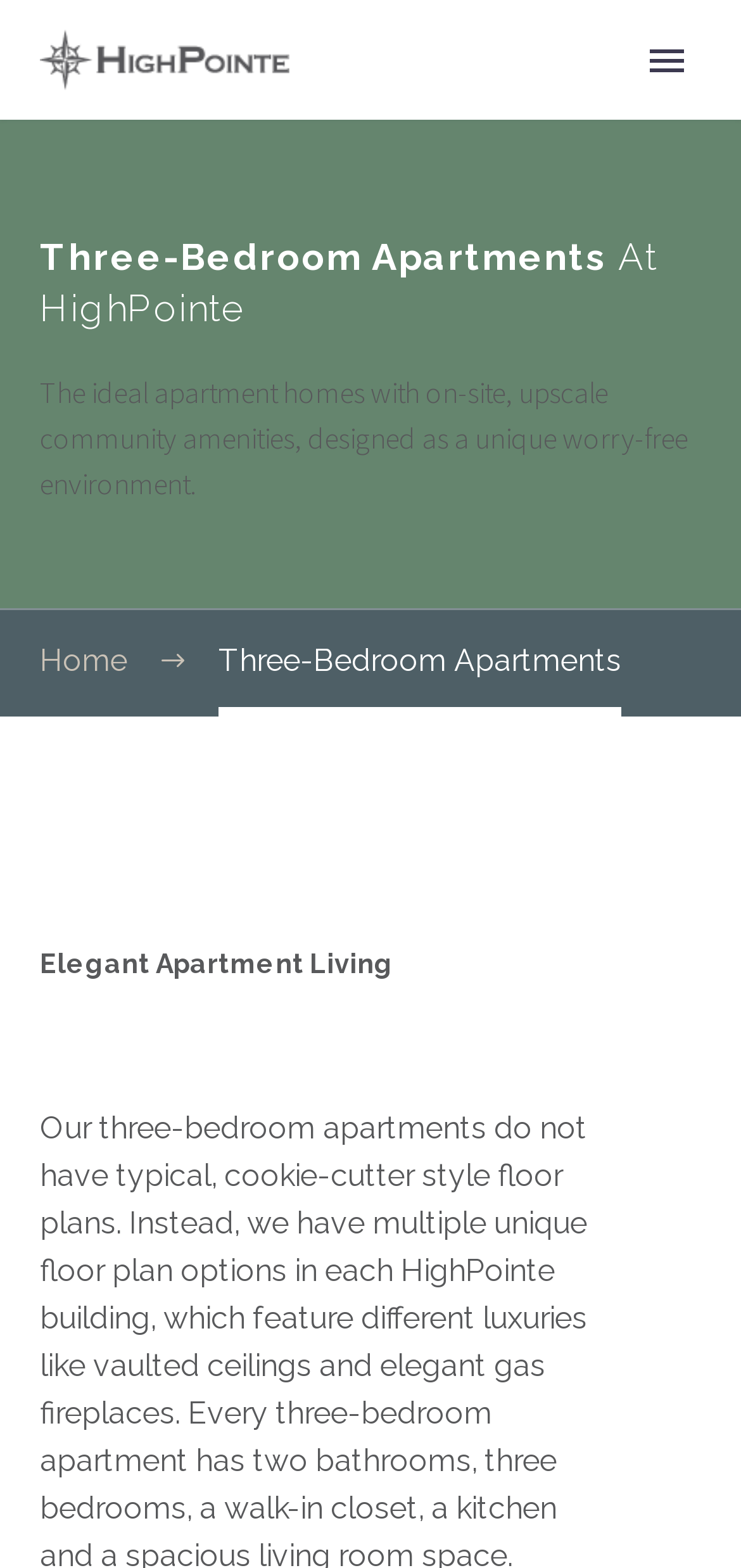Can you pinpoint the bounding box coordinates for the clickable element required for this instruction: "Search for apartments"? The coordinates should be four float numbers between 0 and 1, i.e., [left, top, right, bottom].

[0.133, 0.564, 0.867, 0.612]